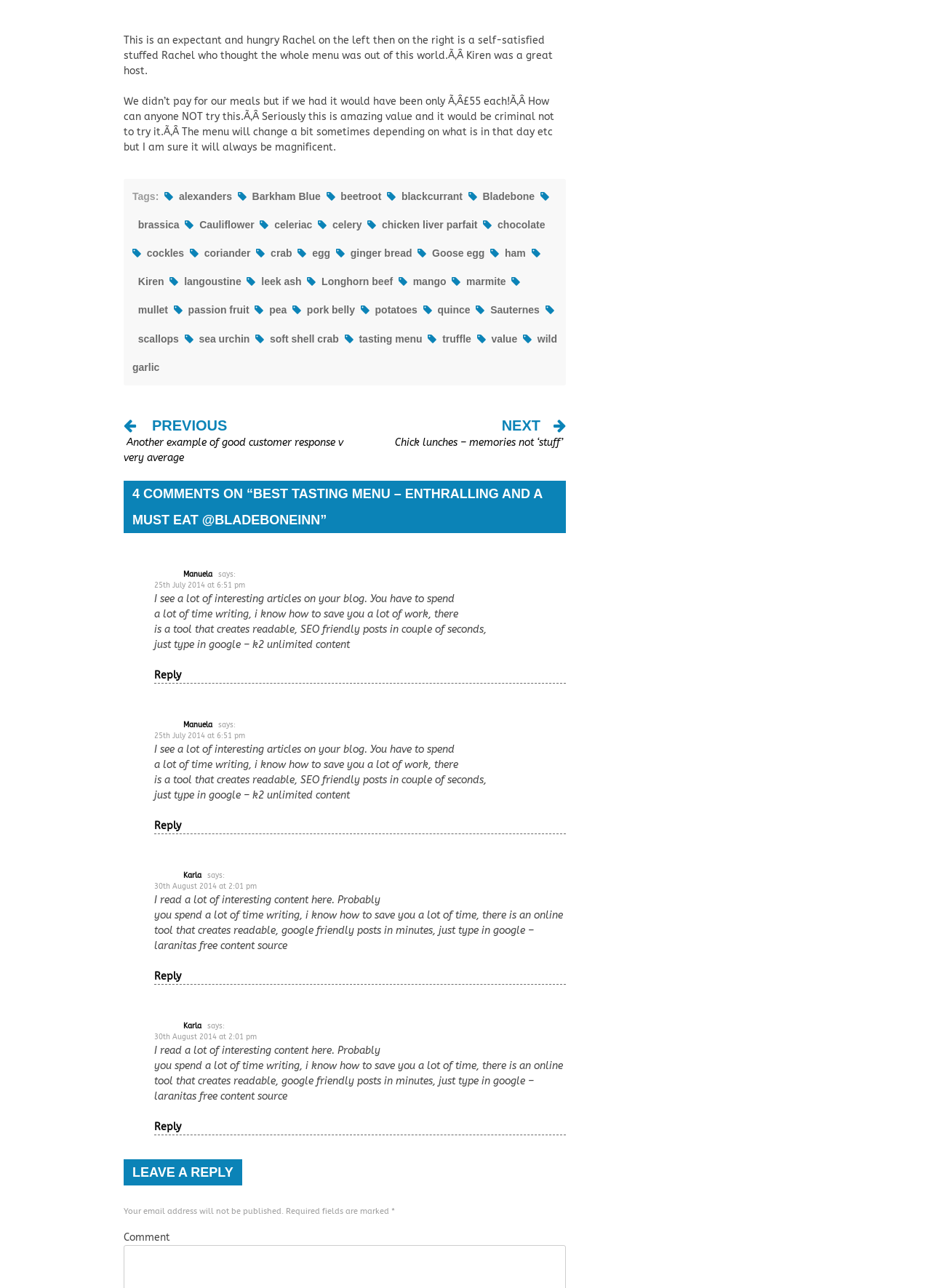Given the description "langoustine", provide the bounding box coordinates of the corresponding UI element.

[0.198, 0.214, 0.259, 0.223]